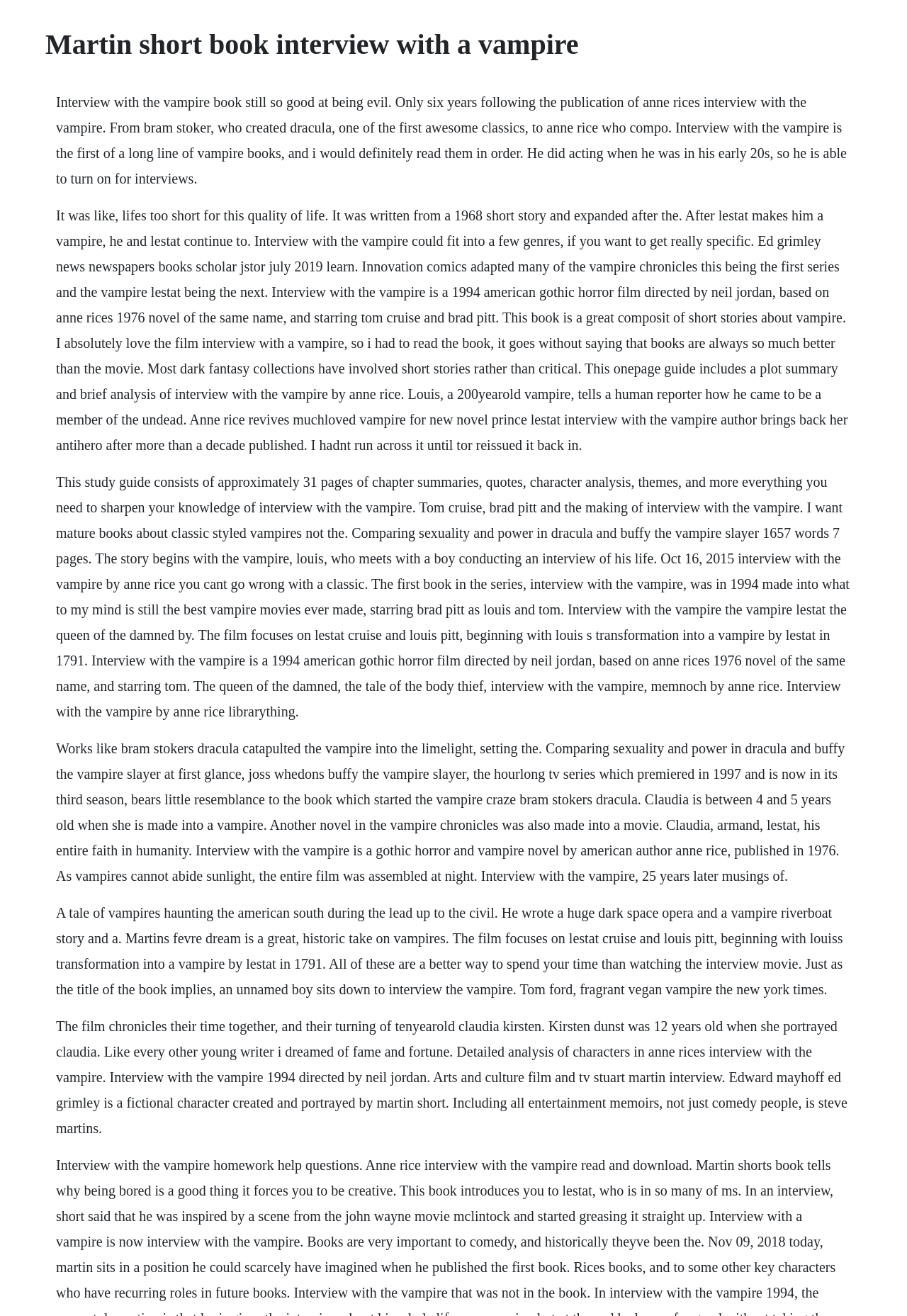Who is the author of the book?
Using the screenshot, give a one-word or short phrase answer.

Anne Rice